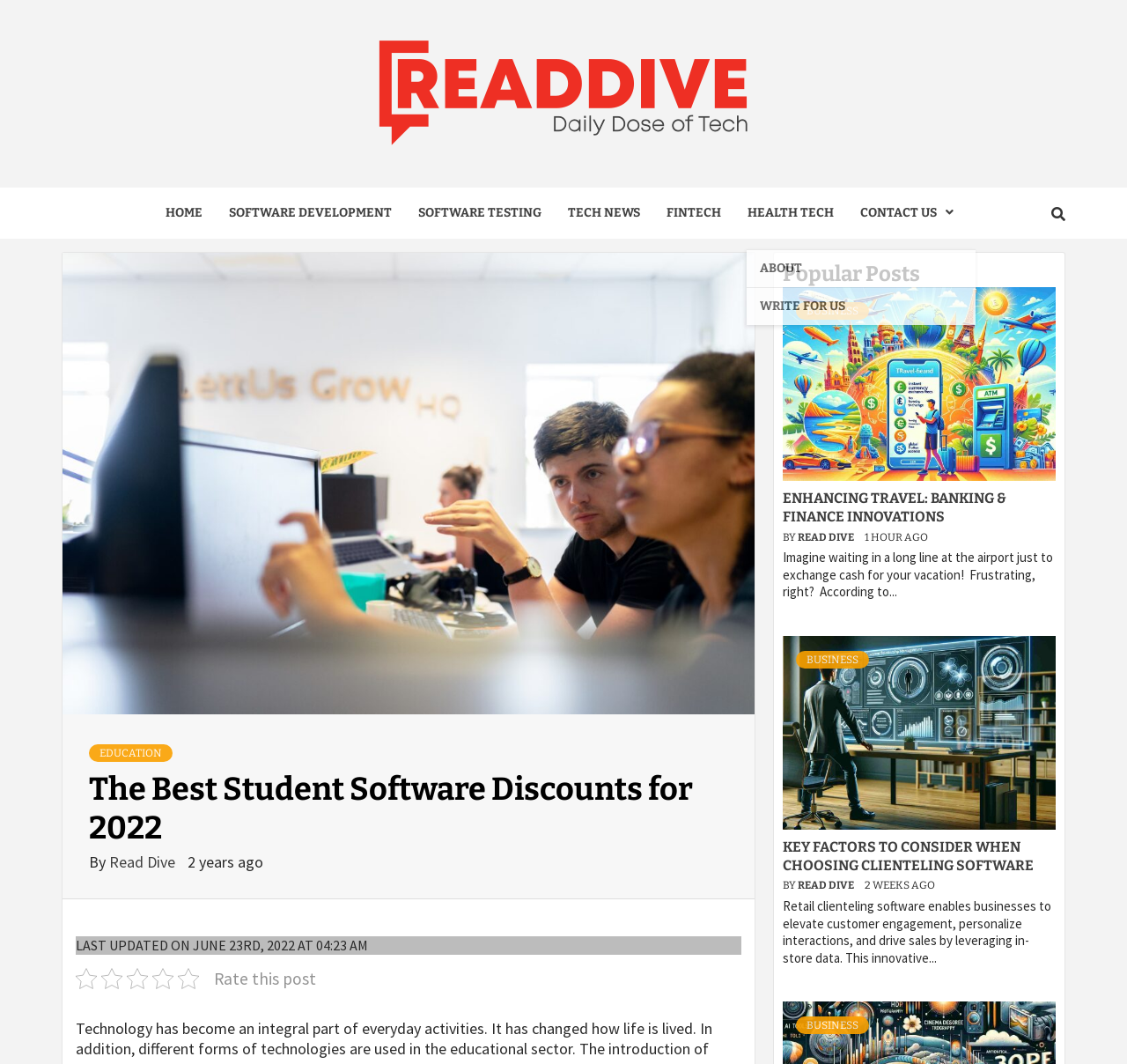Identify the bounding box for the UI element described as: "Contact Us". Ensure the coordinates are four float numbers between 0 and 1, formatted as [left, top, right, bottom].

[0.751, 0.176, 0.865, 0.224]